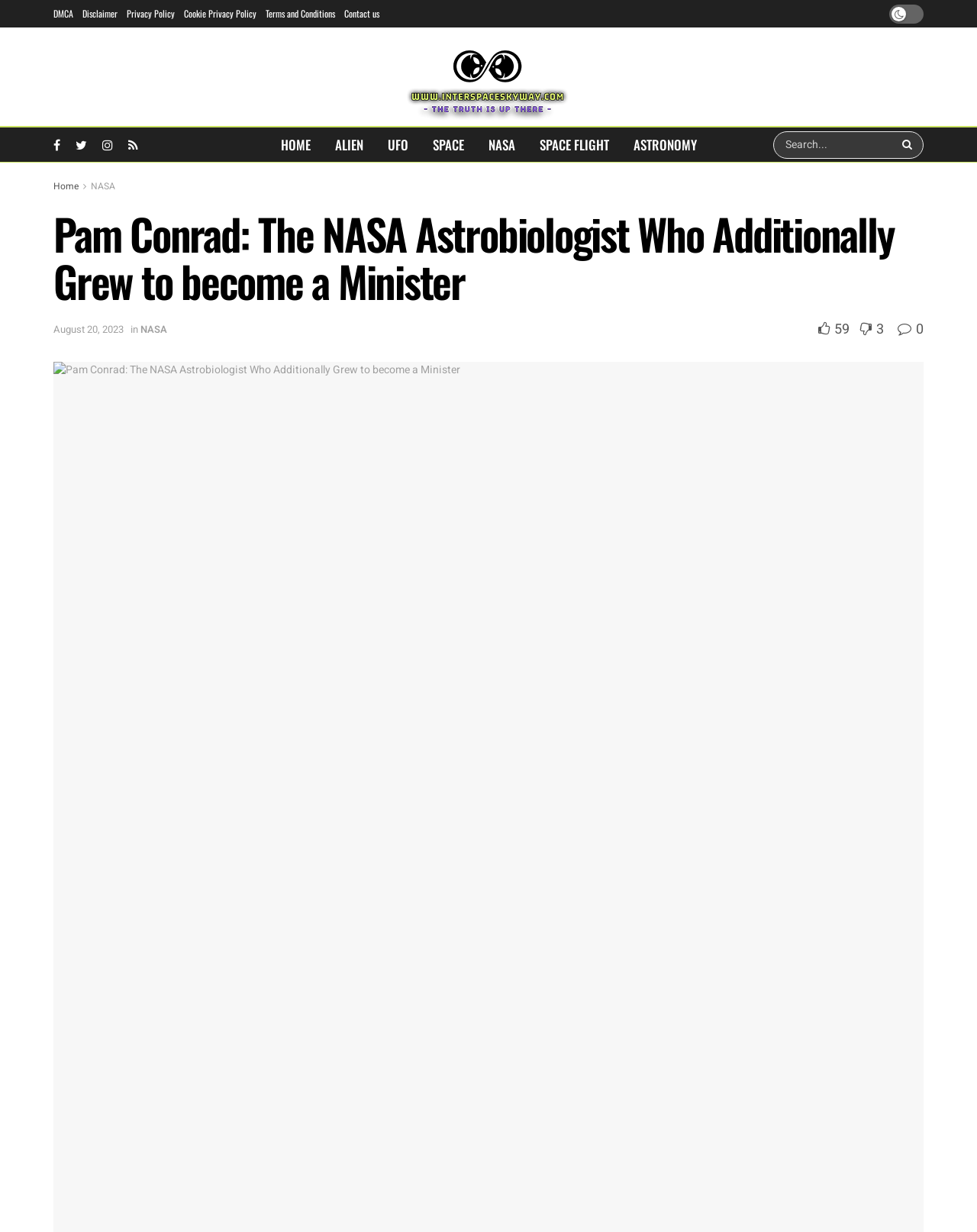Extract the bounding box coordinates for the described element: "Space Flight". The coordinates should be represented as four float numbers between 0 and 1: [left, top, right, bottom].

[0.539, 0.103, 0.636, 0.131]